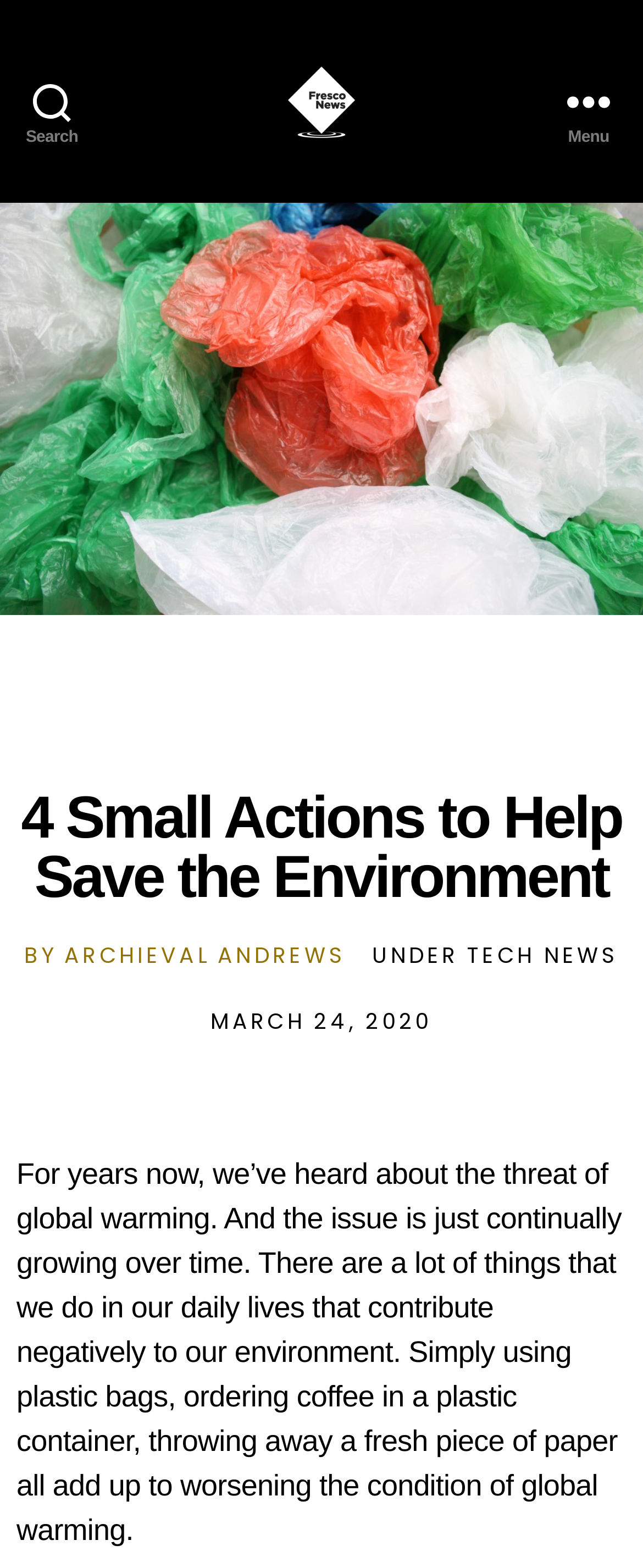Provide a one-word or short-phrase response to the question:
Who is the author of the article?

Archieval Andrews